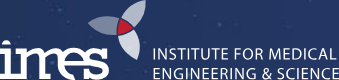What is the shape of the graphic element?
Look at the image and answer the question using a single word or phrase.

Three-bladed propeller or leaf